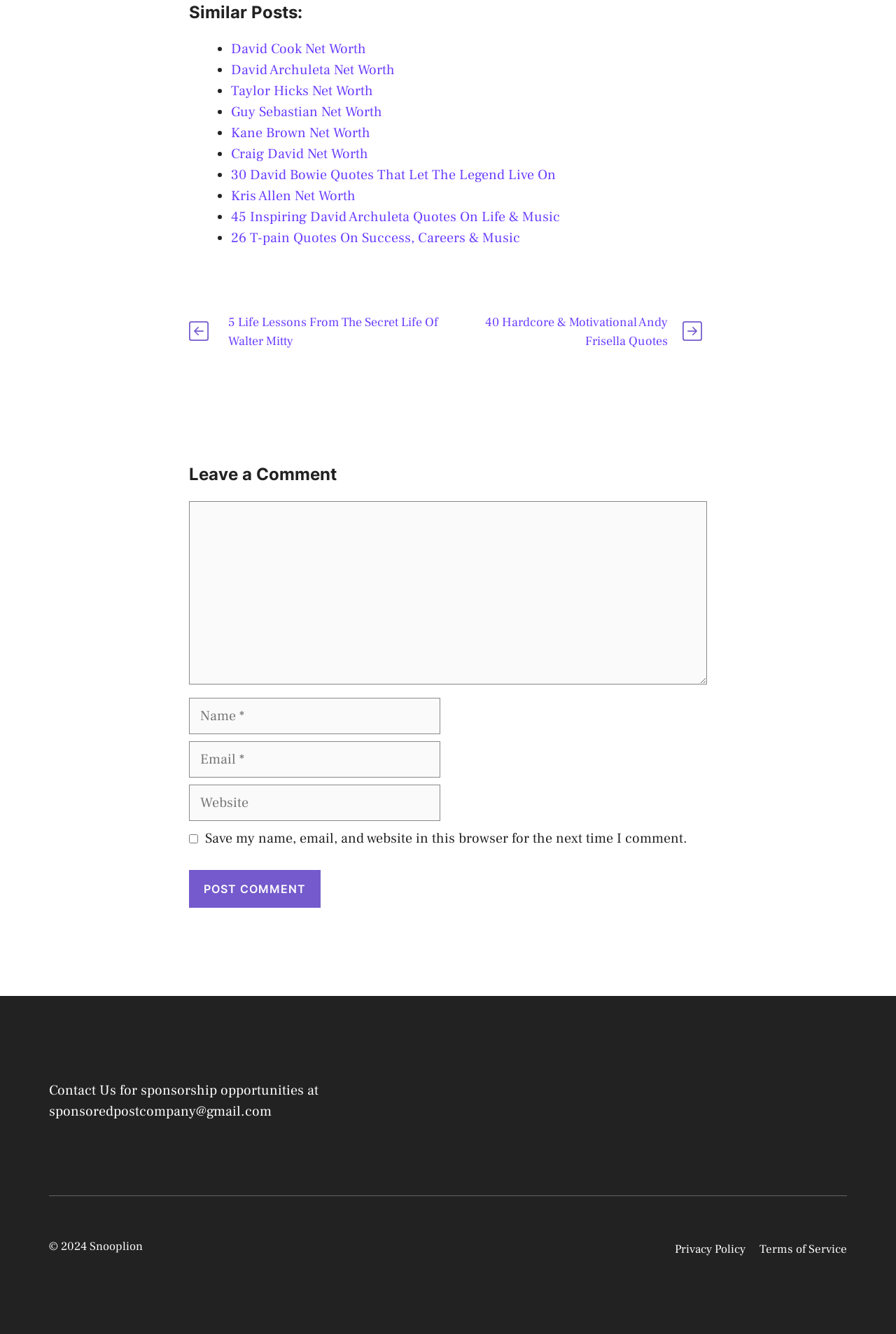Locate the bounding box coordinates of the clickable element to fulfill the following instruction: "Click on the 'David Cook Net Worth' link". Provide the coordinates as four float numbers between 0 and 1 in the format [left, top, right, bottom].

[0.258, 0.03, 0.409, 0.043]